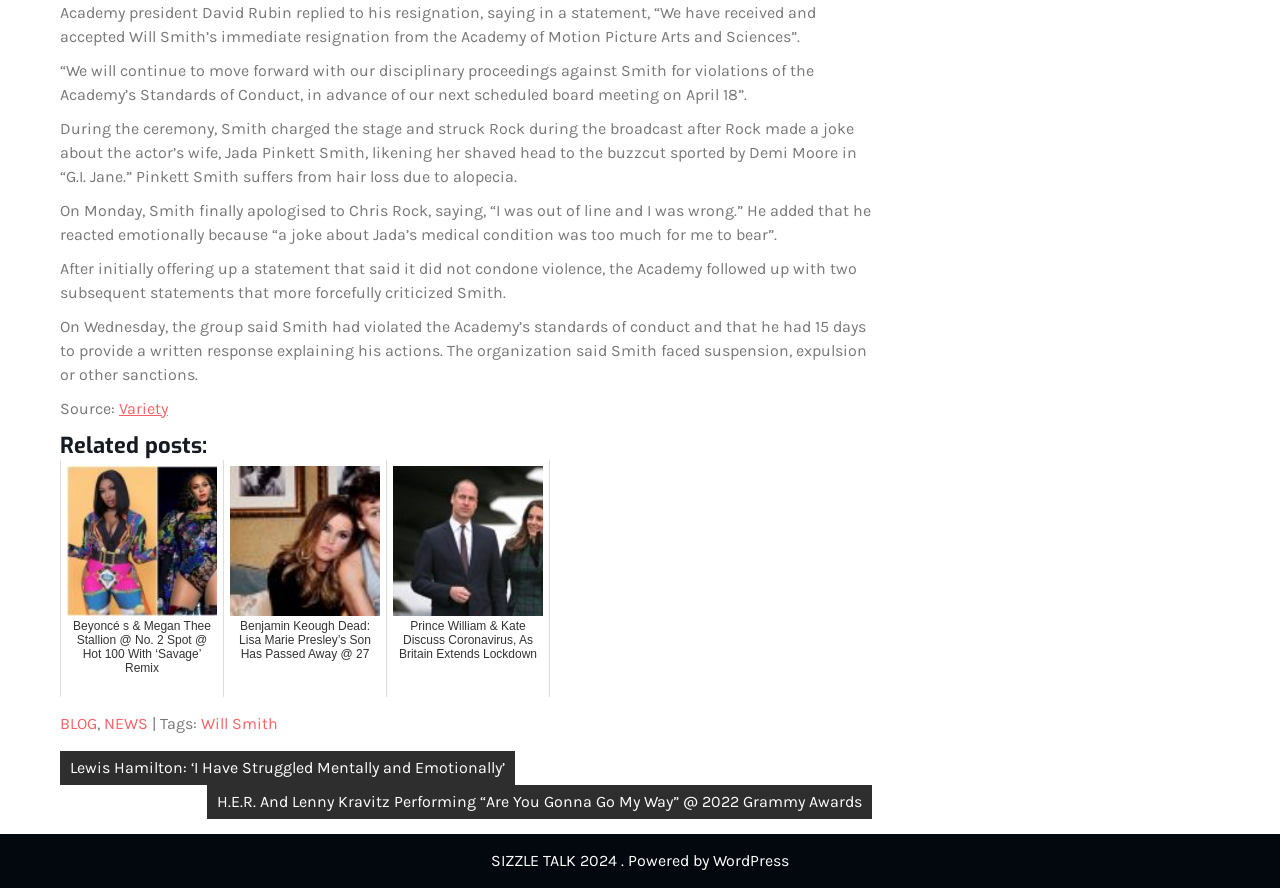Please identify the bounding box coordinates of the area that needs to be clicked to fulfill the following instruction: "Search for wines."

None